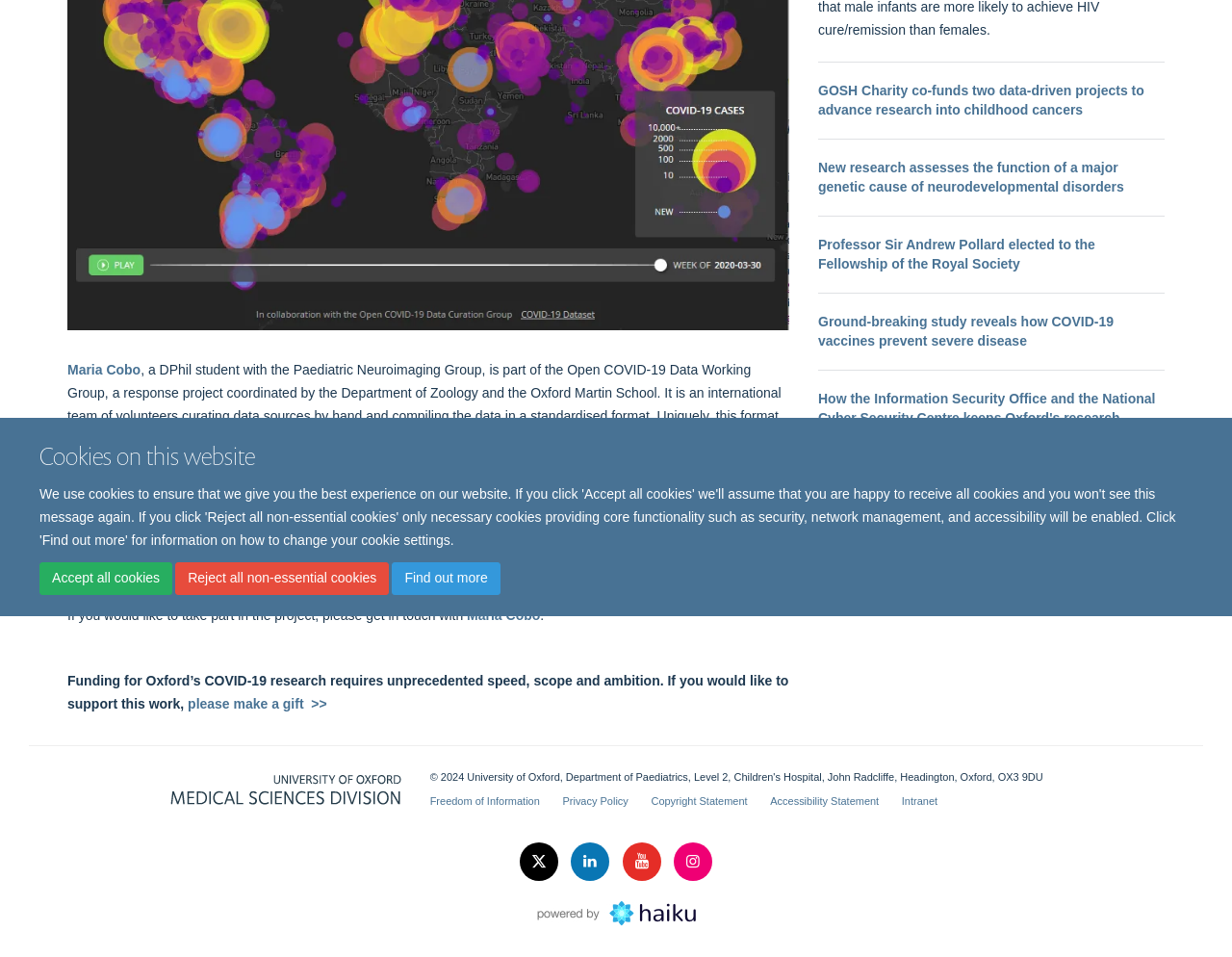Find the bounding box coordinates corresponding to the UI element with the description: "The Quick Color Summary Page". The coordinates should be formatted as [left, top, right, bottom], with values as floats between 0 and 1.

None